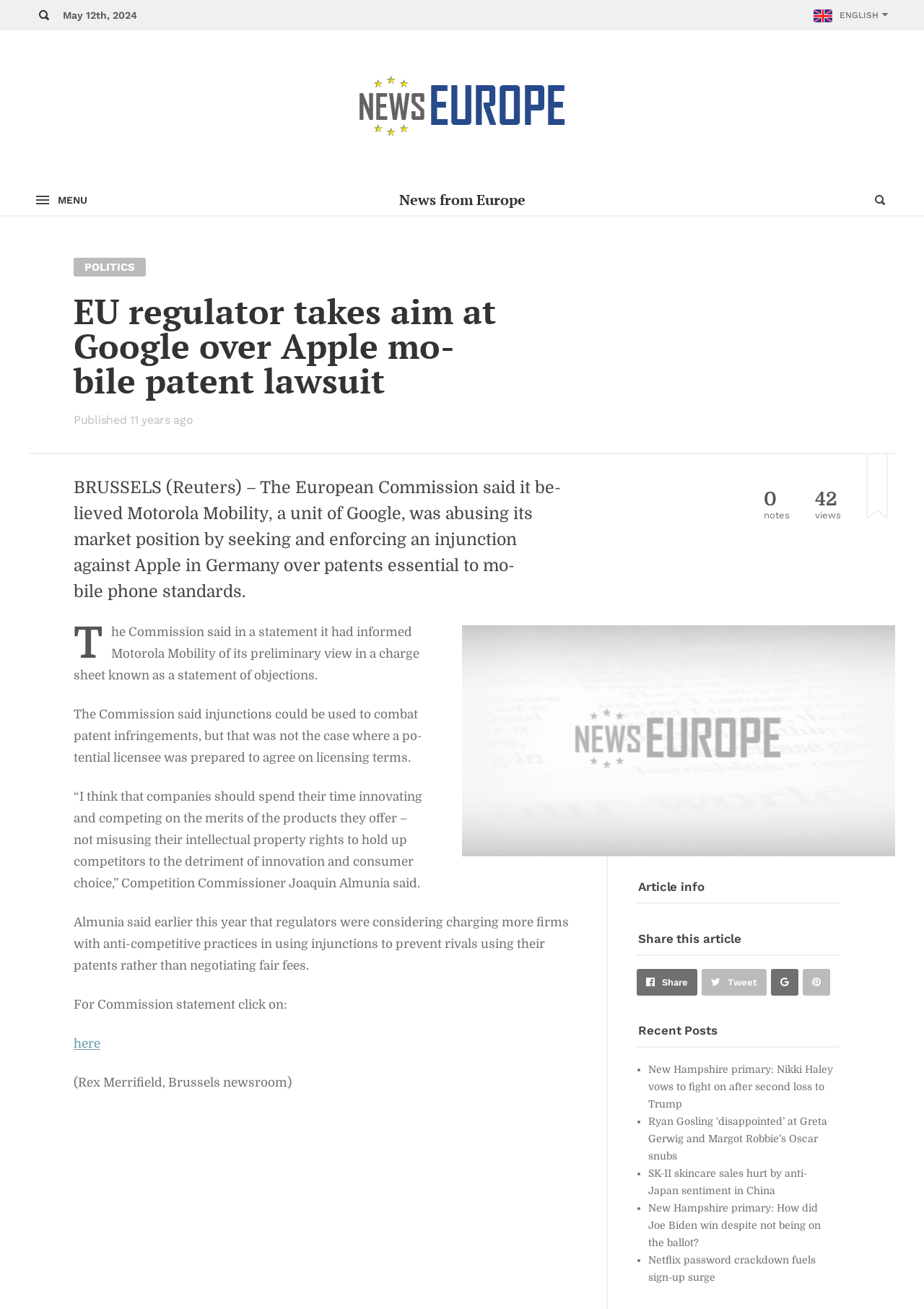Determine the bounding box for the described HTML element: "aria-label="Post image"". Ensure the coordinates are four float numbers between 0 and 1 in the format [left, top, right, bottom].

None